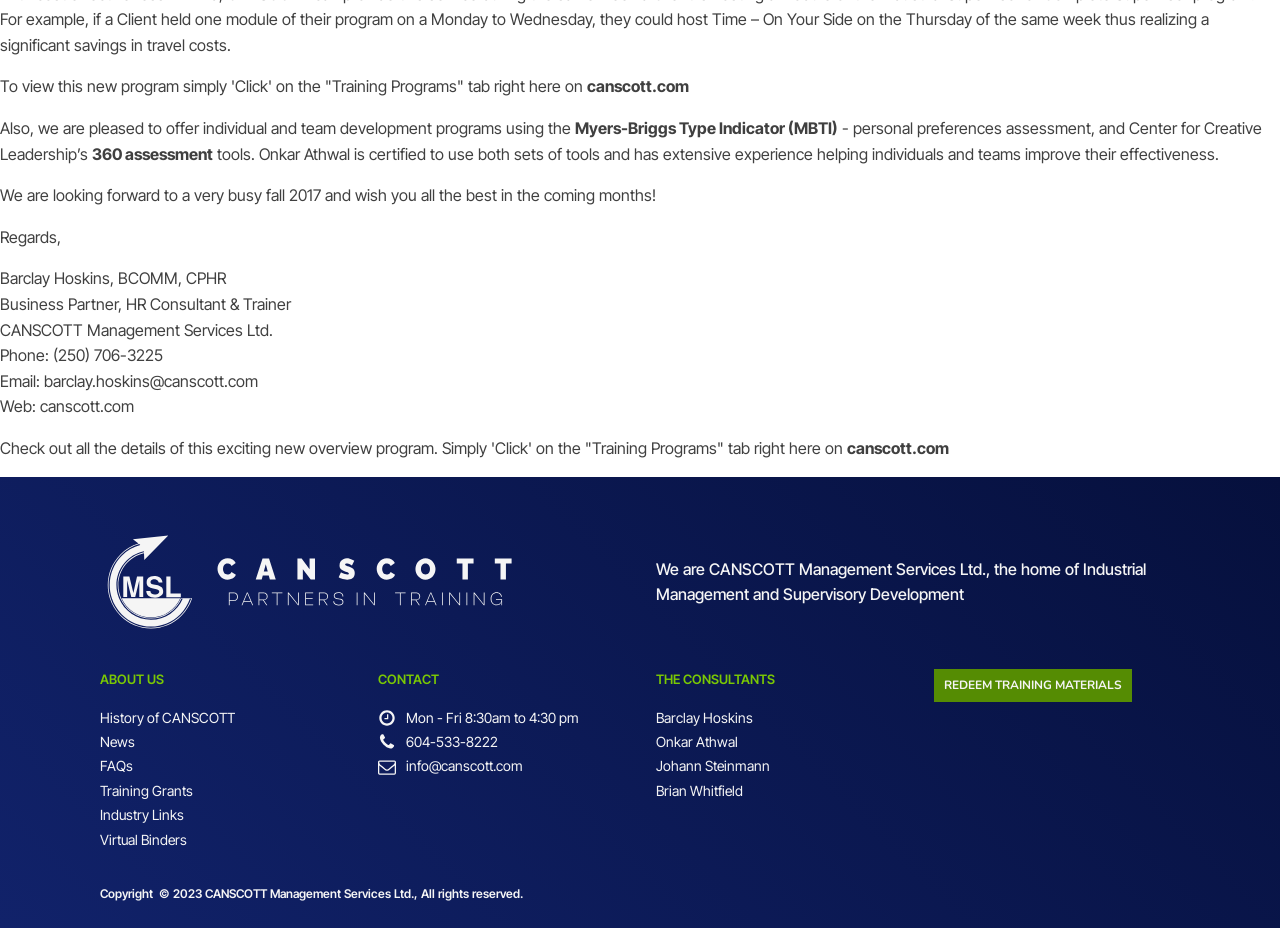Give a concise answer using one word or a phrase to the following question:
What is the company name?

CANSCOTT Management Services Ltd.